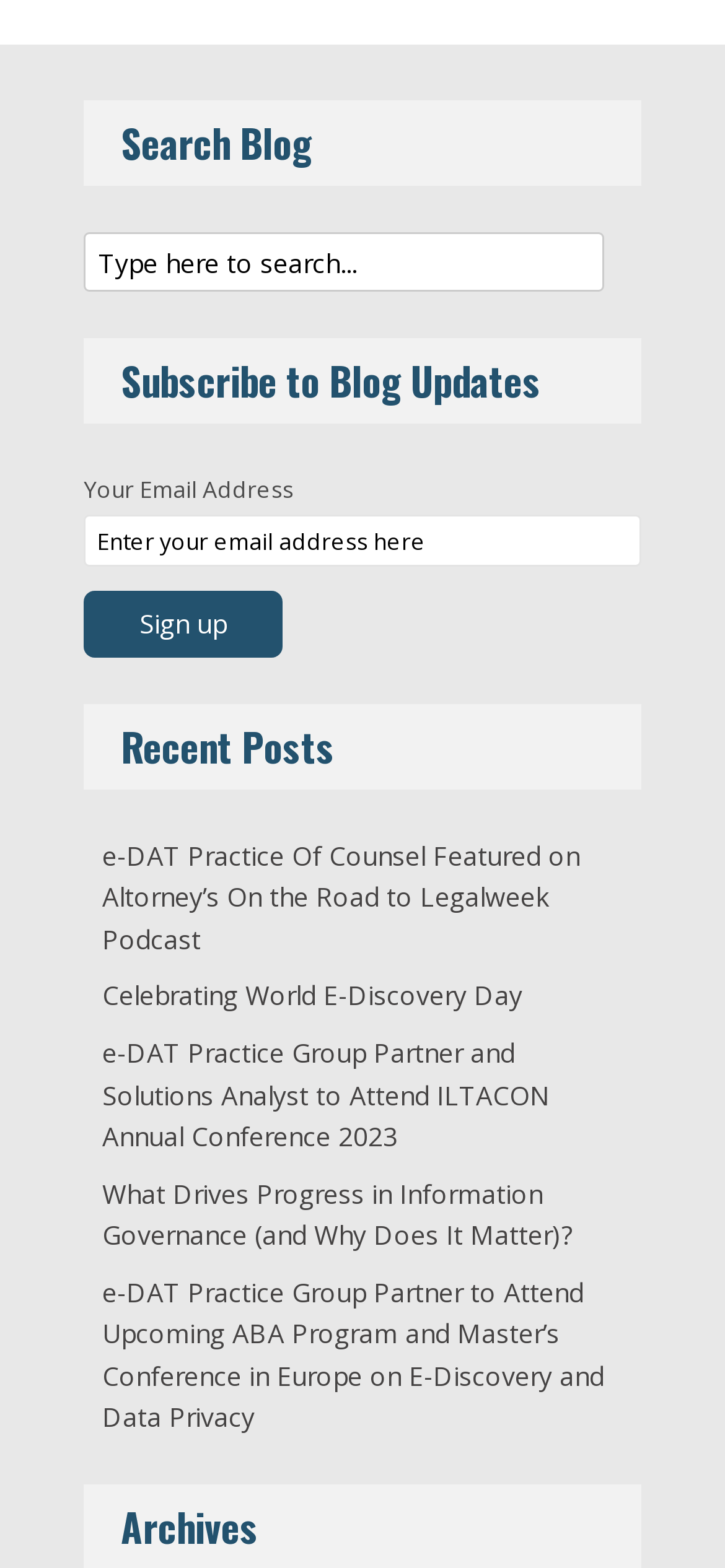Determine the bounding box coordinates of the clickable region to follow the instruction: "Sign up for blog updates".

[0.115, 0.376, 0.39, 0.42]